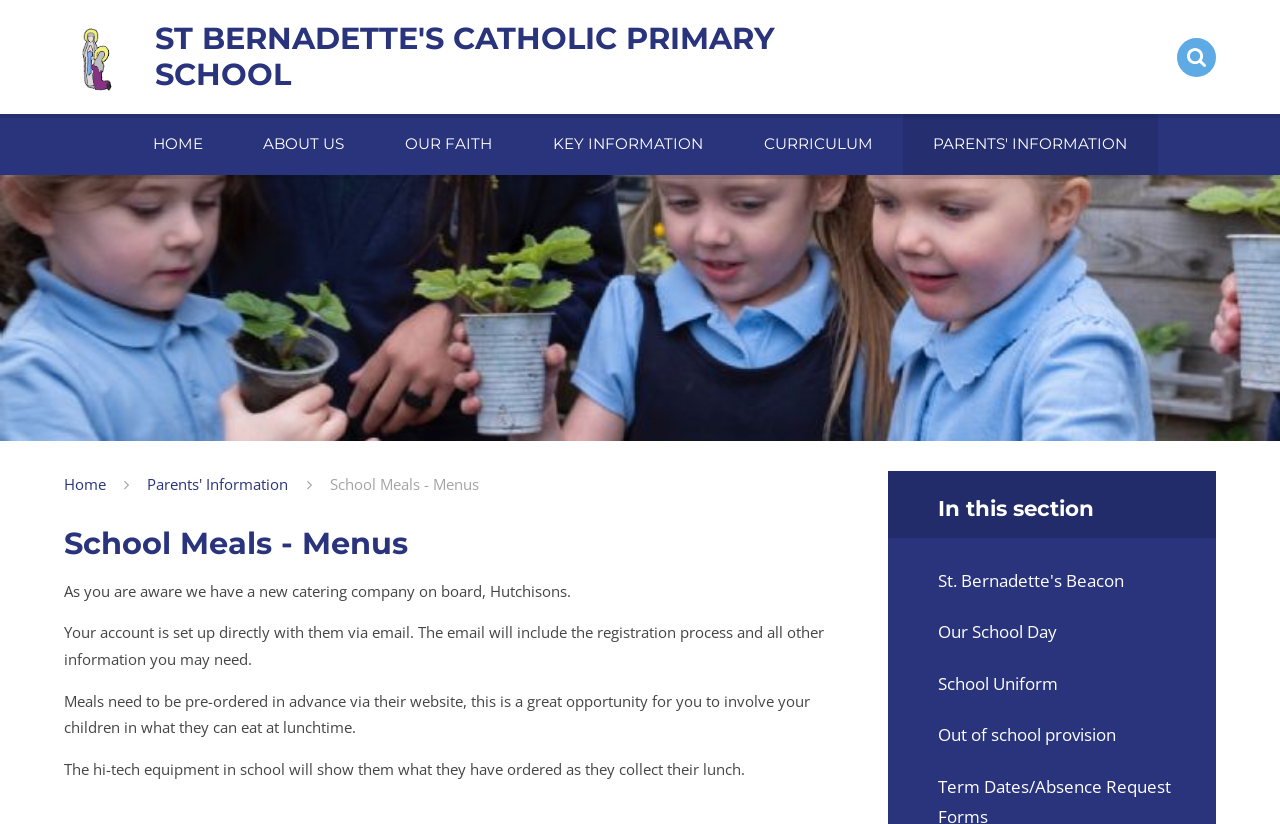Pinpoint the bounding box coordinates of the area that should be clicked to complete the following instruction: "Go to 'School Meals - Menus'". The coordinates must be given as four float numbers between 0 and 1, i.e., [left, top, right, bottom].

[0.258, 0.575, 0.374, 0.6]